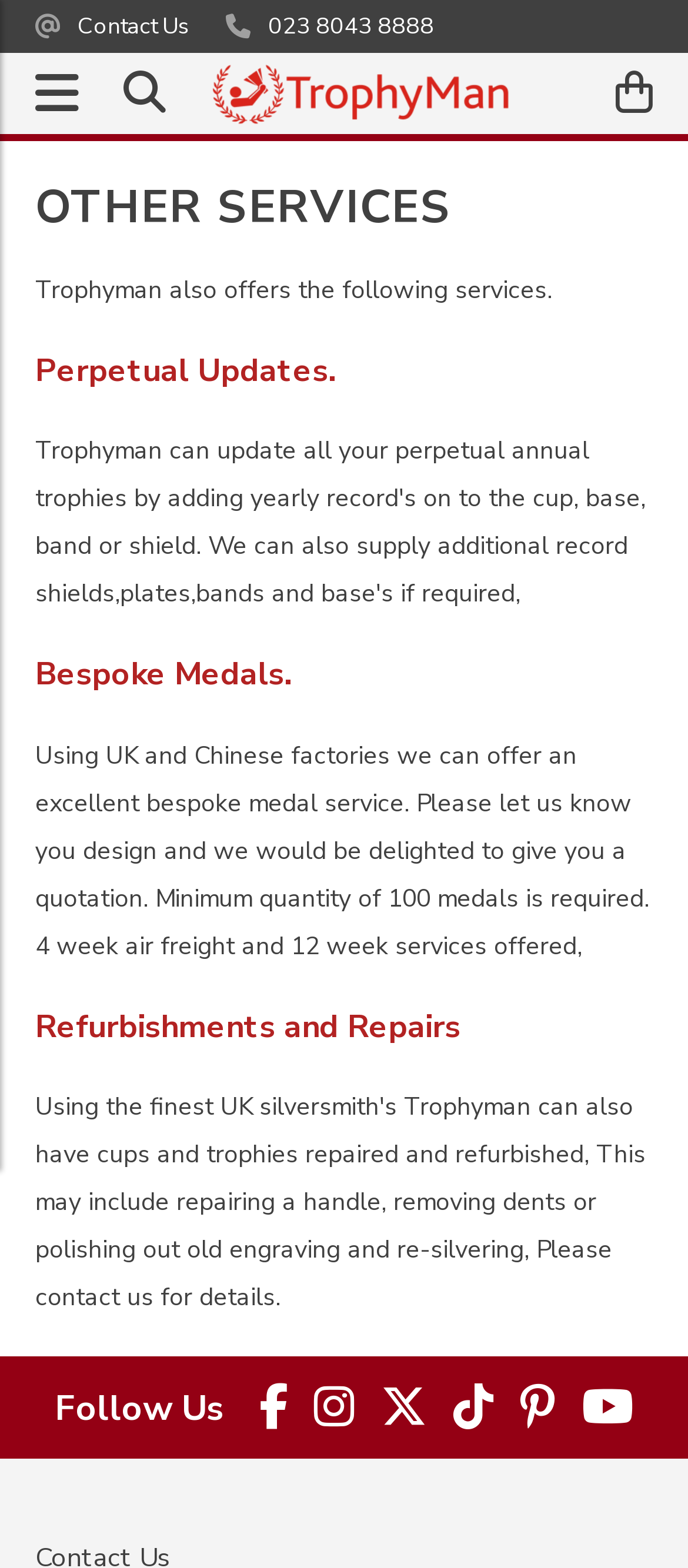Provide the bounding box coordinates of the area you need to click to execute the following instruction: "Click the Search button".

[0.167, 0.044, 0.254, 0.075]